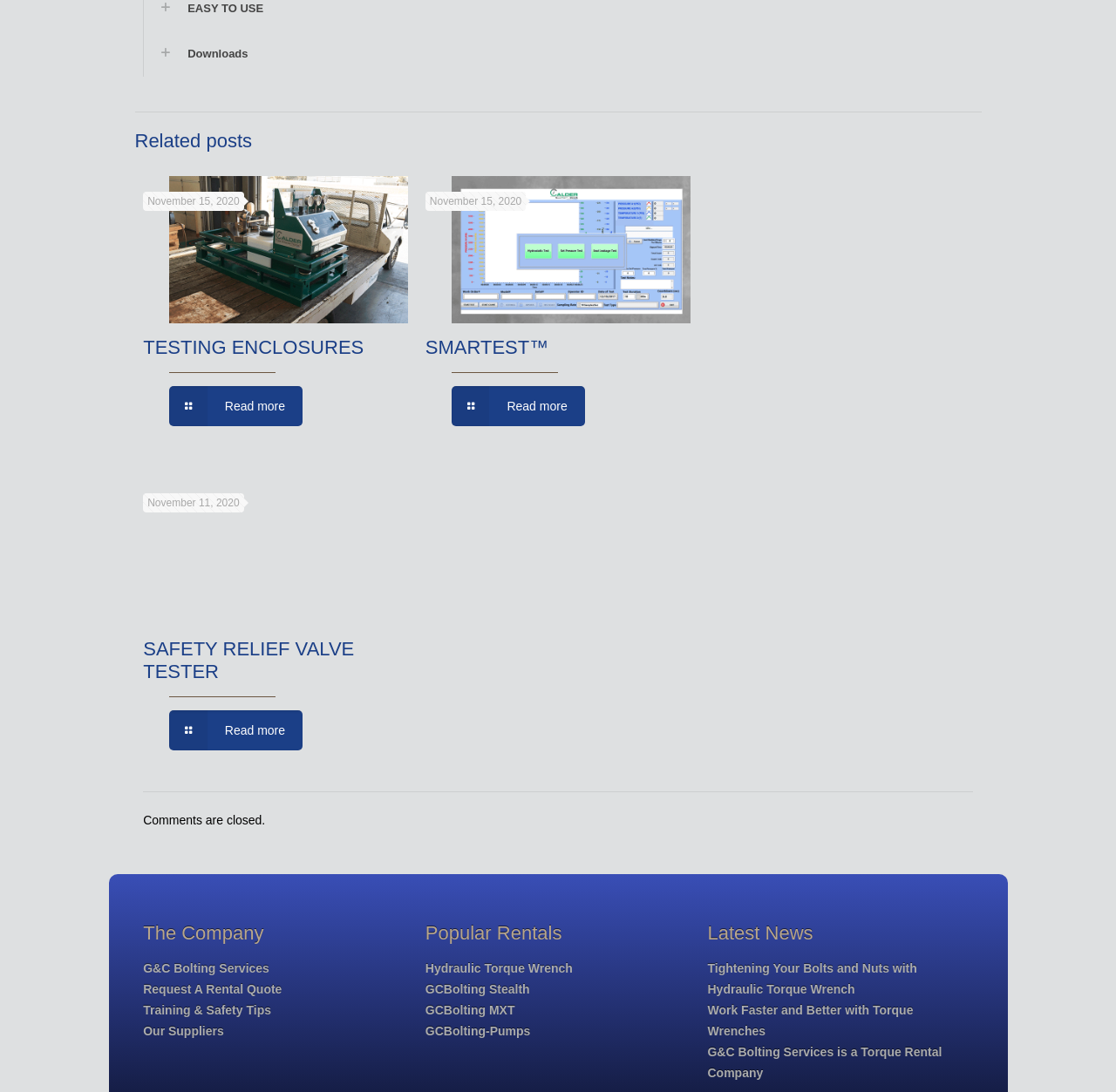How many 'Read more' links are there on the webpage?
Please provide a detailed and comprehensive answer to the question.

I counted the number of 'Read more' links by looking at the link elements with the text ' Read more' and found three of them.